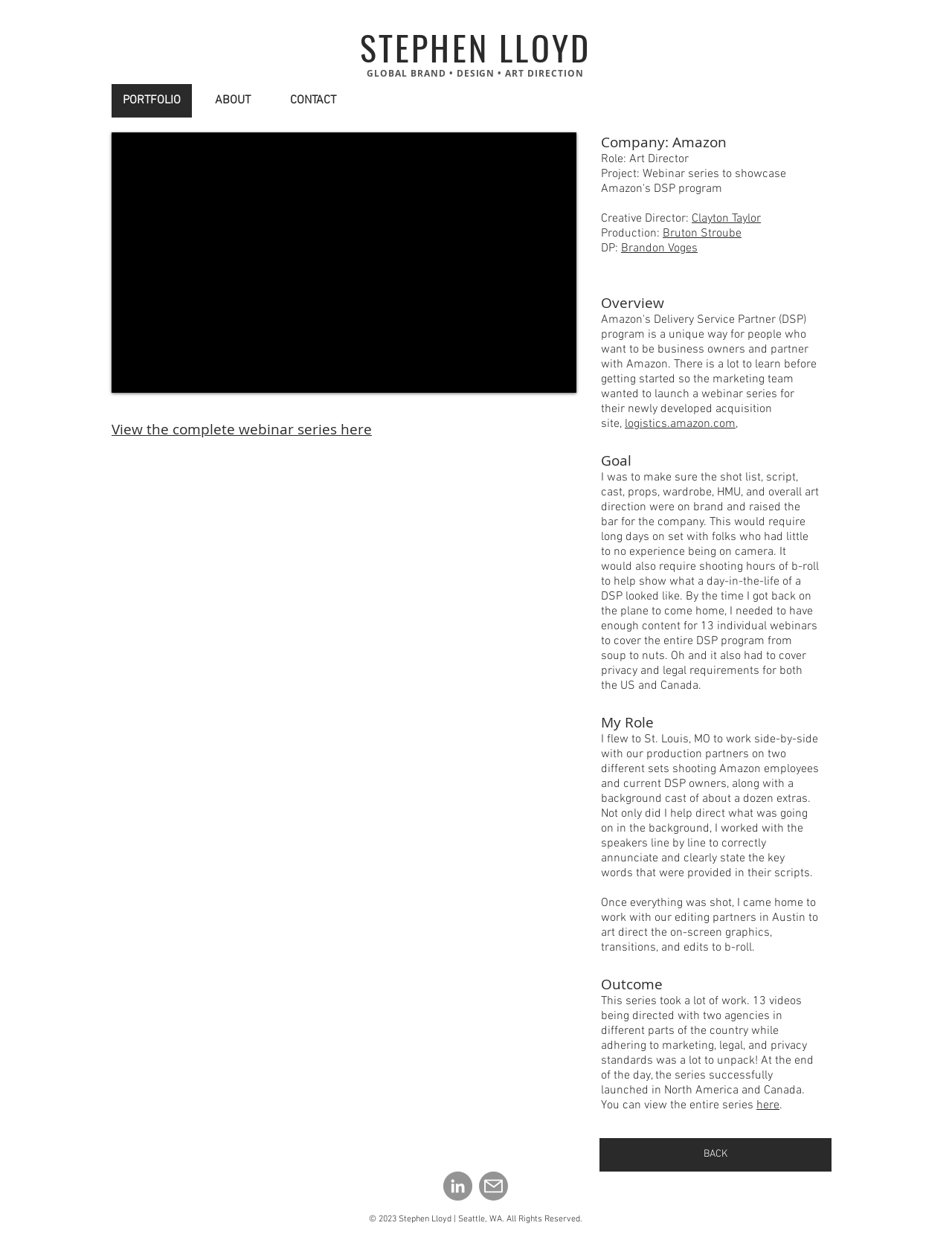Explain the contents of the webpage comprehensively.

This webpage is a portfolio page for Stephen Lloyd, a designer and art director, showcasing his work on a project for Amazon. At the top of the page, there is a heading with the name "STEPHEN LLOYD" in two parts, with "STEPHEN" and "LLOYD" as separate links. Below this, there is a heading that describes Stephen Lloyd's profession as a "GLOBAL BRAND • DESIGN • ART DIRECTION" expert.

To the right of the top heading, there is a navigation menu with links to "PORTFOLIO", "ABOUT", and "CONTACT" pages. Below this, there is a main content area that takes up most of the page.

In the main content area, there is a matrix gallery section that displays a video and a canvas element. Below this, there is a heading that invites users to "View the complete webinar series here", with a link to access the series.

To the right of the matrix gallery, there is a section that provides details about the project, including the company (Amazon), role (Art Director), and creative director (Clayton Taylor). There are also several paragraphs of text that describe the project's goal, the author's role, and the outcome of the project.

The text describes how the author worked on a project to create 13 webinars for Amazon's DSP program, which involved shooting hours of b-roll and working with a production team to ensure that the content met privacy and legal requirements for both the US and Canada. The author also worked on art directing the on-screen graphics, transitions, and edits to b-roll.

At the bottom of the page, there is a link to go "BACK" to a previous page, and a social bar with a link to LinkedIn and a mail icon. There is also a copyright notice at the very bottom of the page.